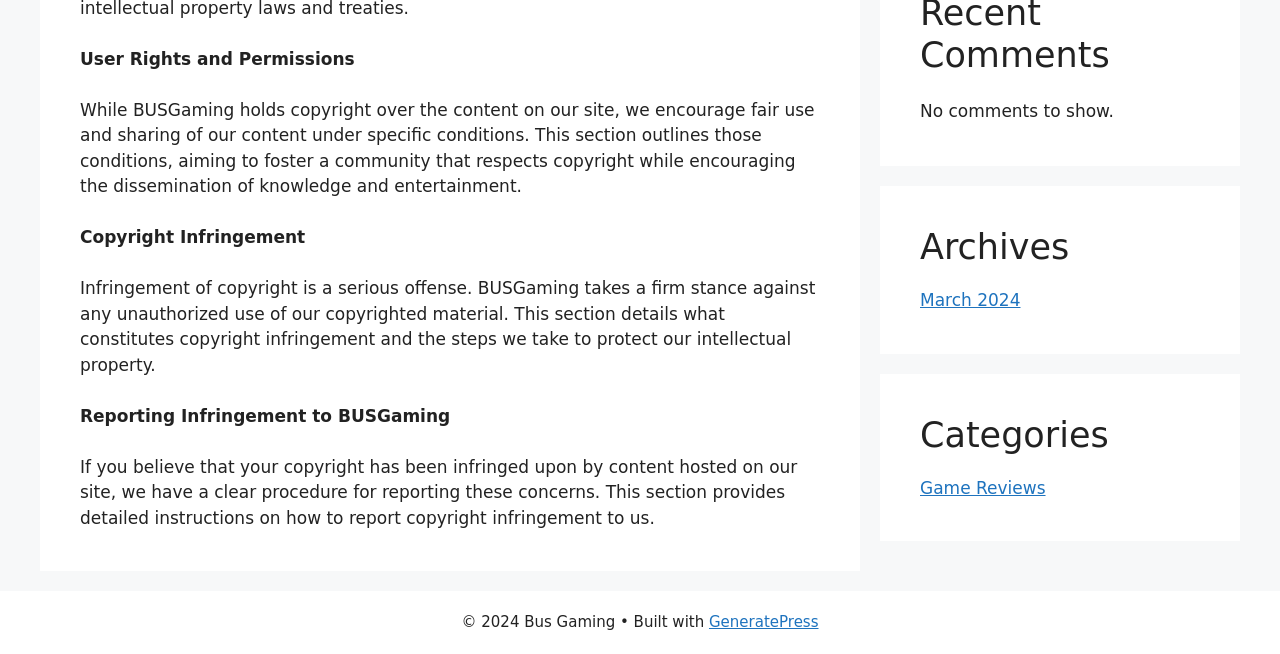Please determine the bounding box coordinates, formatted as (top-left x, top-left y, bottom-right x, bottom-right y), with all values as floating point numbers between 0 and 1. Identify the bounding box of the region described as: March 2024

[0.719, 0.444, 0.797, 0.474]